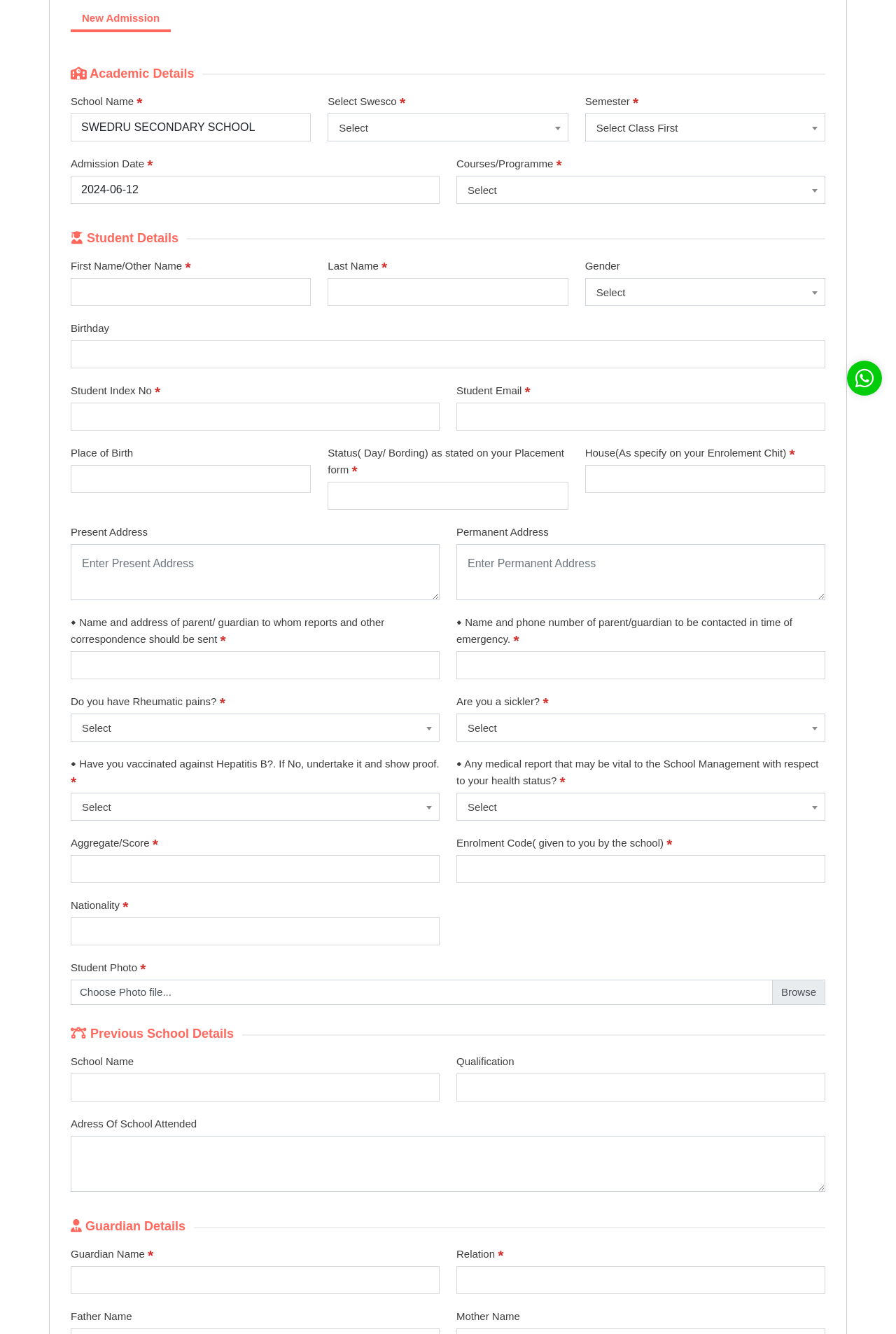Given the element description Select, specify the bounding box coordinates of the corresponding UI element in the format (top-left x, top-left y, bottom-right x, bottom-right y). All values must be between 0 and 1.

[0.509, 0.594, 0.921, 0.615]